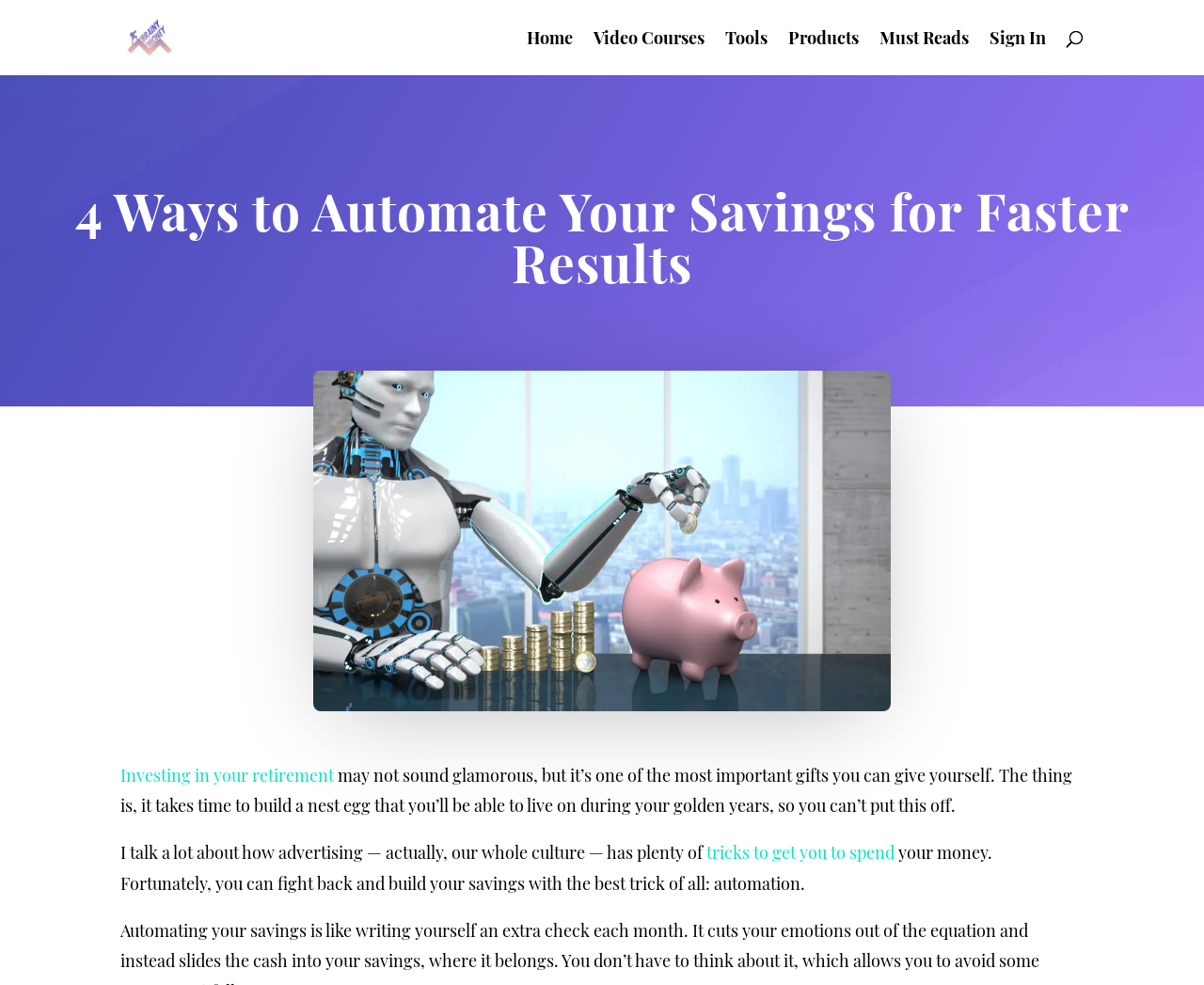Detail the various sections and features present on the webpage.

The webpage is about automating savings for retirement, with a focus on the importance of building a nest egg for the future. At the top left, there is a logo of "BrainyMoney" accompanied by a link to the website's homepage. To the right of the logo, there are several links to different sections of the website, including "Home", "Video Courses", "Tools", "Products", "Must Reads", and "Sign In". 

Below the top navigation bar, there is a large heading that reads "4 Ways to Automate Your Savings for Faster Results". Below the heading, there is a large image that takes up most of the width of the page. 

The main content of the page starts below the image, with a link to an article about investing in retirement. The article begins with a paragraph of text that explains the importance of saving for retirement and how it takes time to build a nest egg. The text continues with a discussion about how advertising and culture encourage people to spend their money, but that automation can be a powerful tool to fight back and build savings. There is also a link to an article about "tricks to get you to spend" your money.